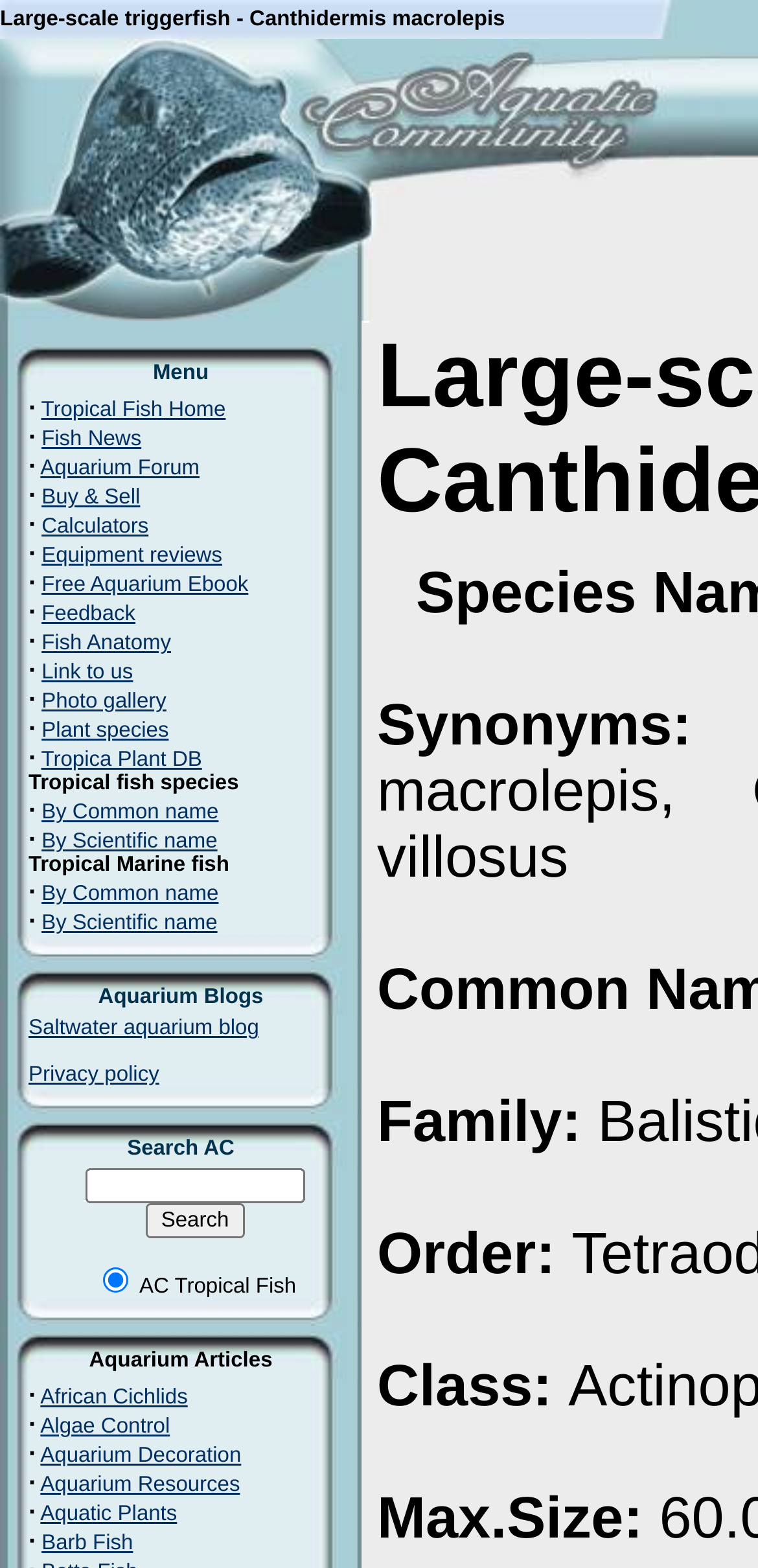Please identify the coordinates of the bounding box that should be clicked to fulfill this instruction: "Click on Tropical Fish Home".

[0.054, 0.254, 0.298, 0.269]